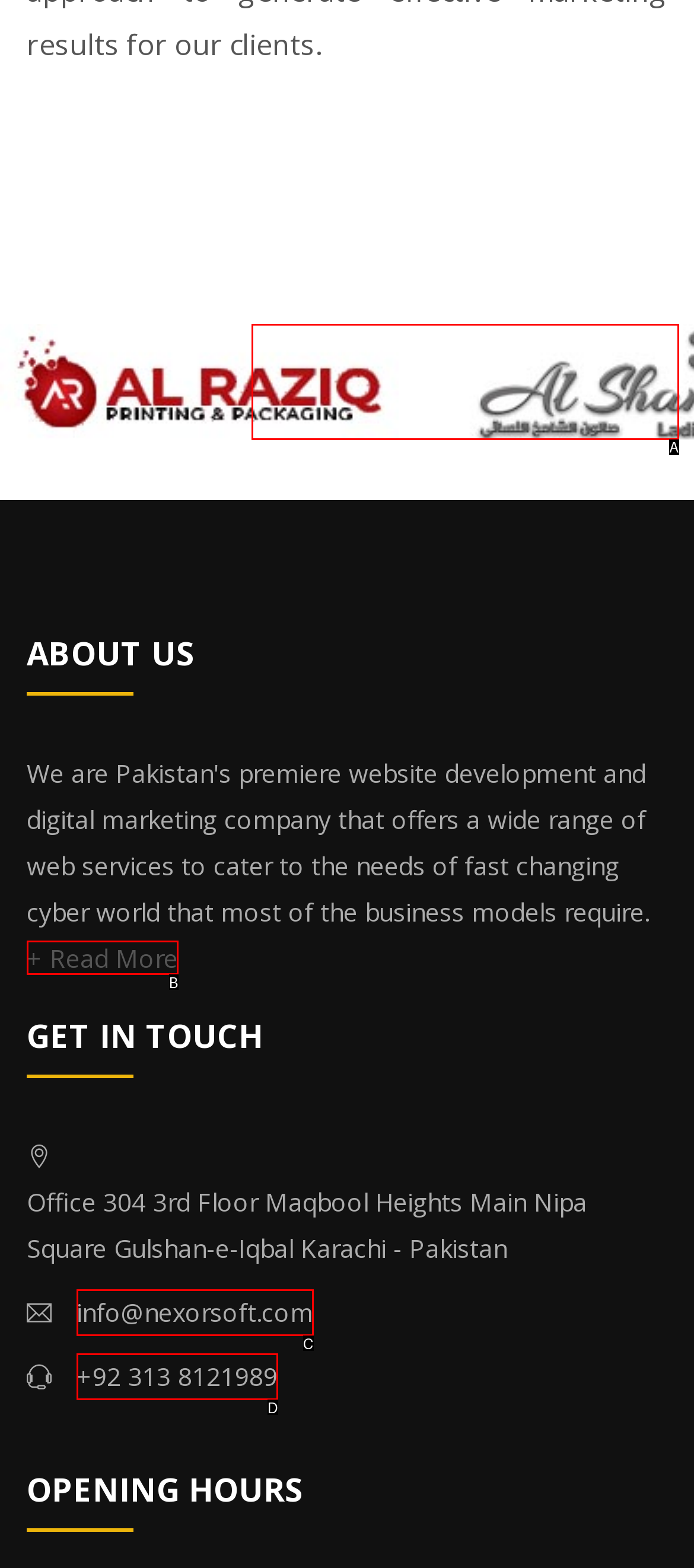From the description: + Read More, identify the option that best matches and reply with the letter of that option directly.

B